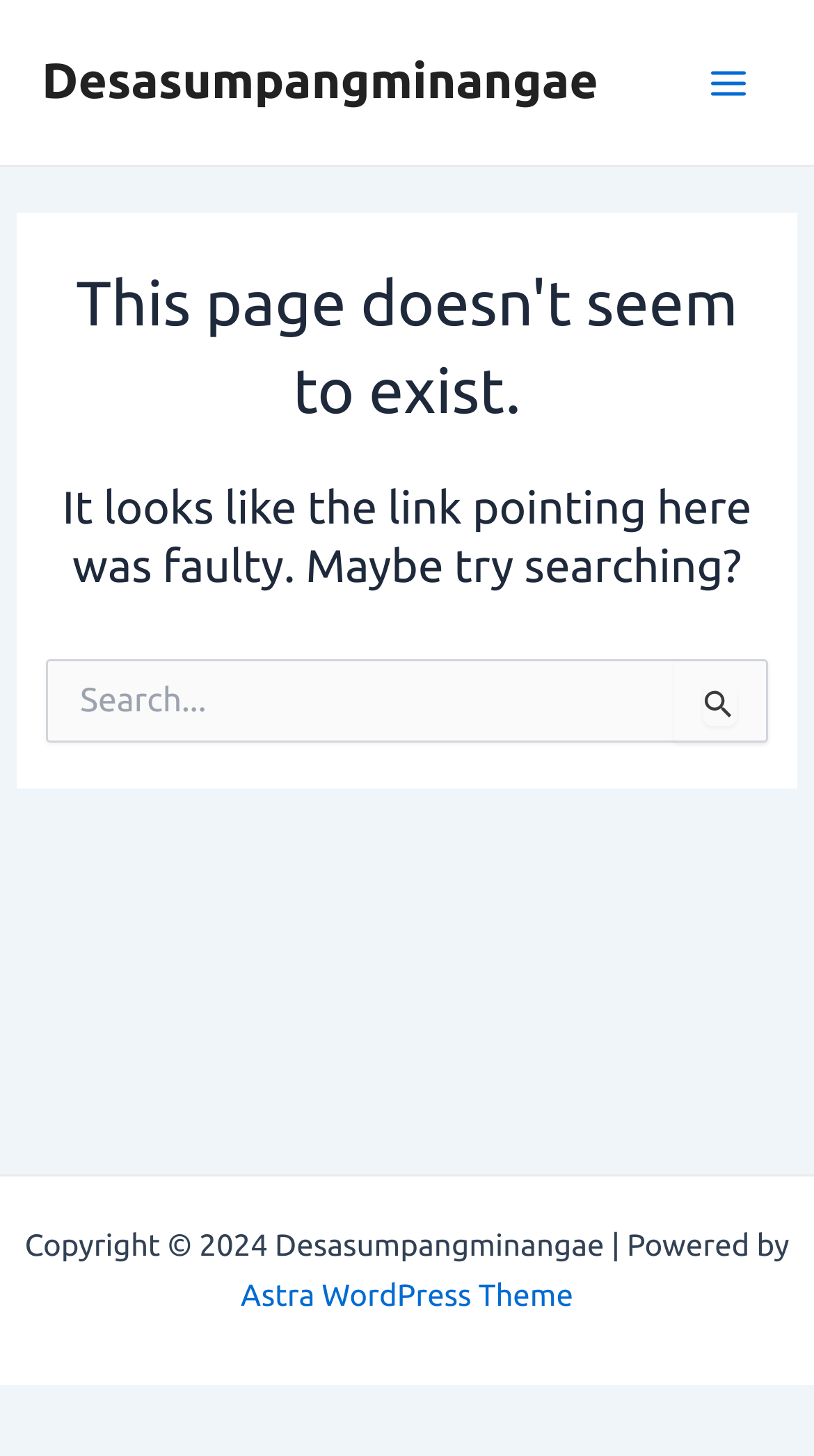Using the webpage screenshot, locate the HTML element that fits the following description and provide its bounding box: "parent_node: Search for: name="s" placeholder="Search..."".

[0.058, 0.452, 0.942, 0.51]